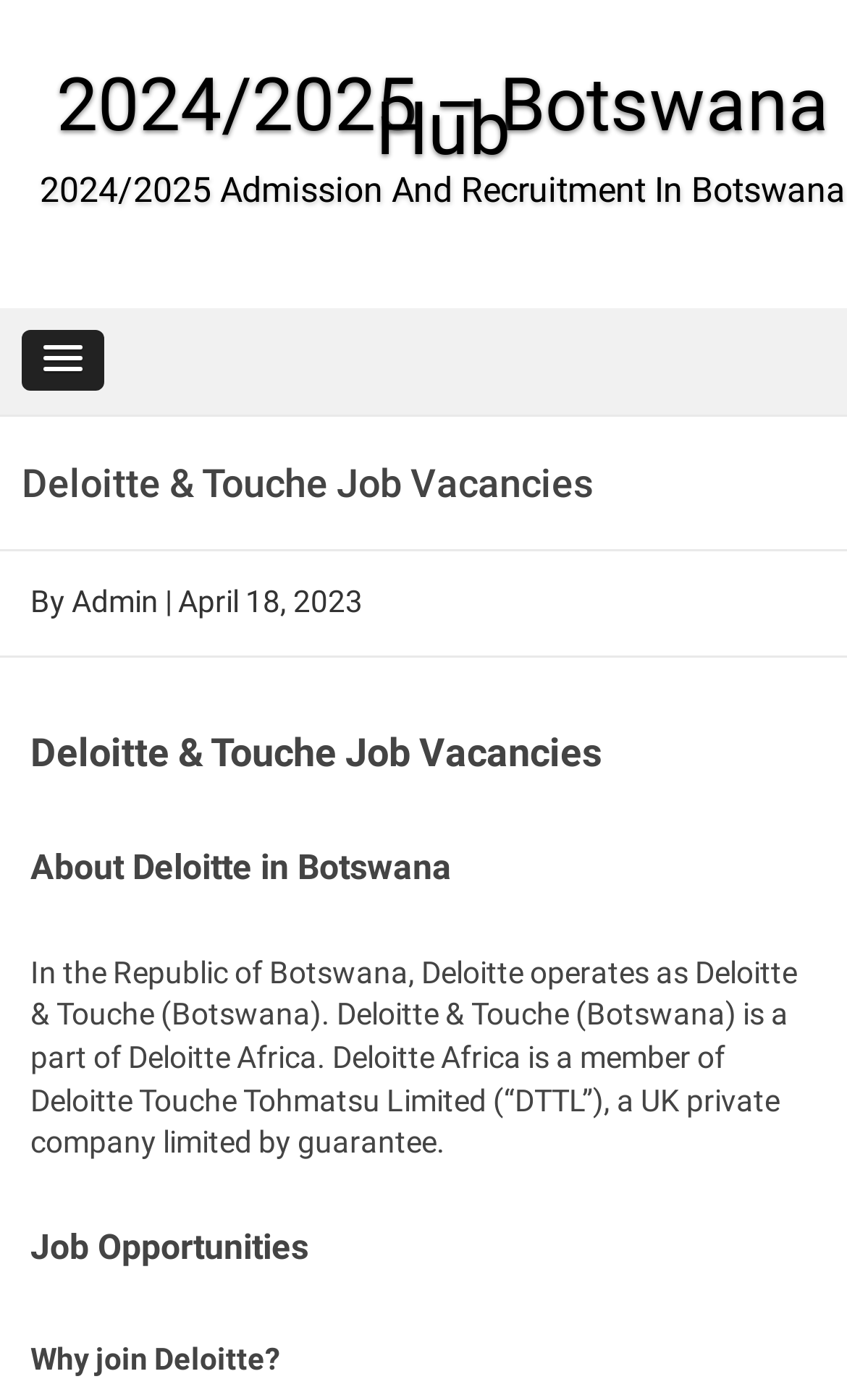Determine the primary headline of the webpage.

Deloitte & Touche Job Vacancies